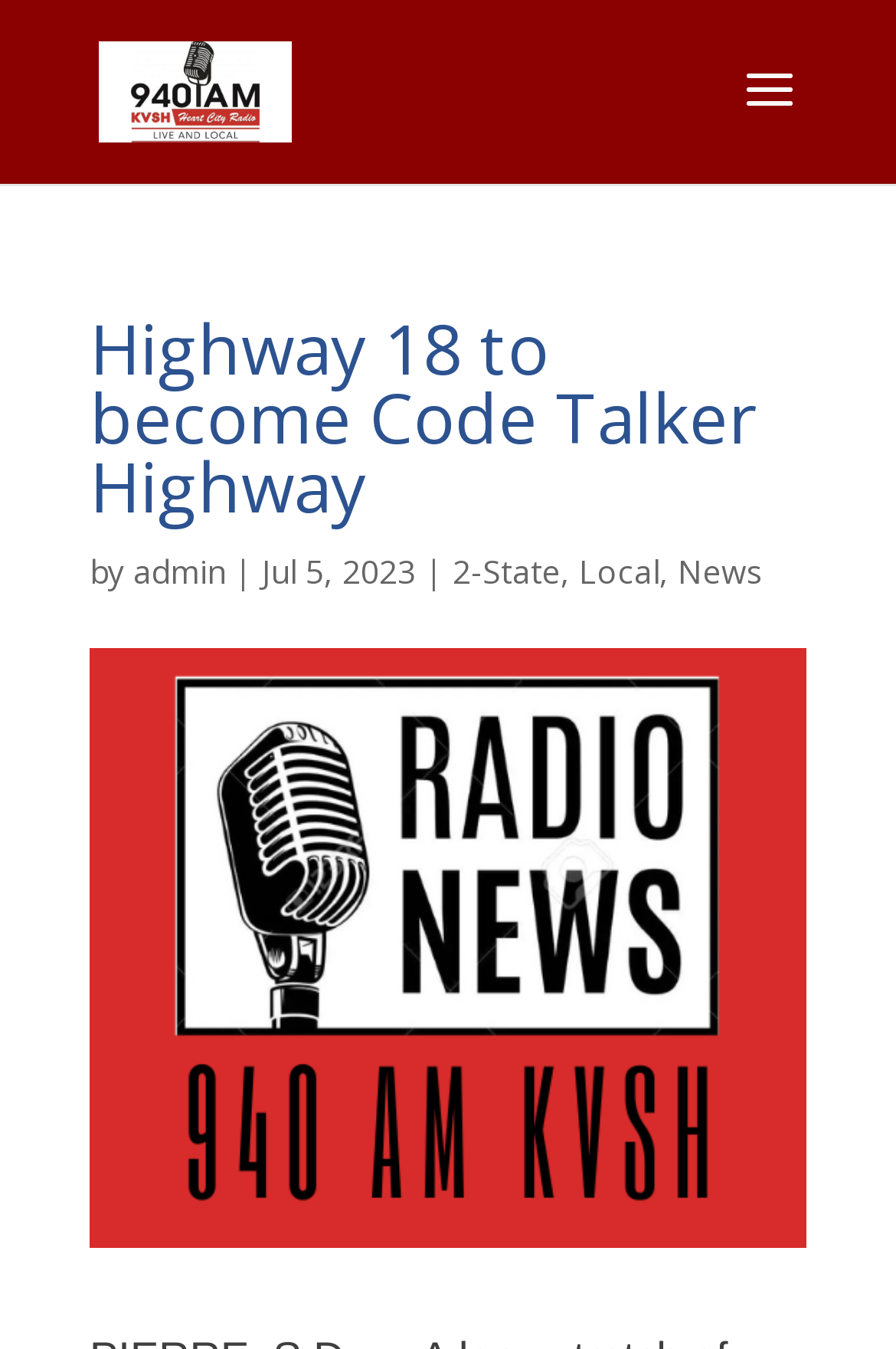Reply to the question with a single word or phrase:
Who is the author of the article?

admin